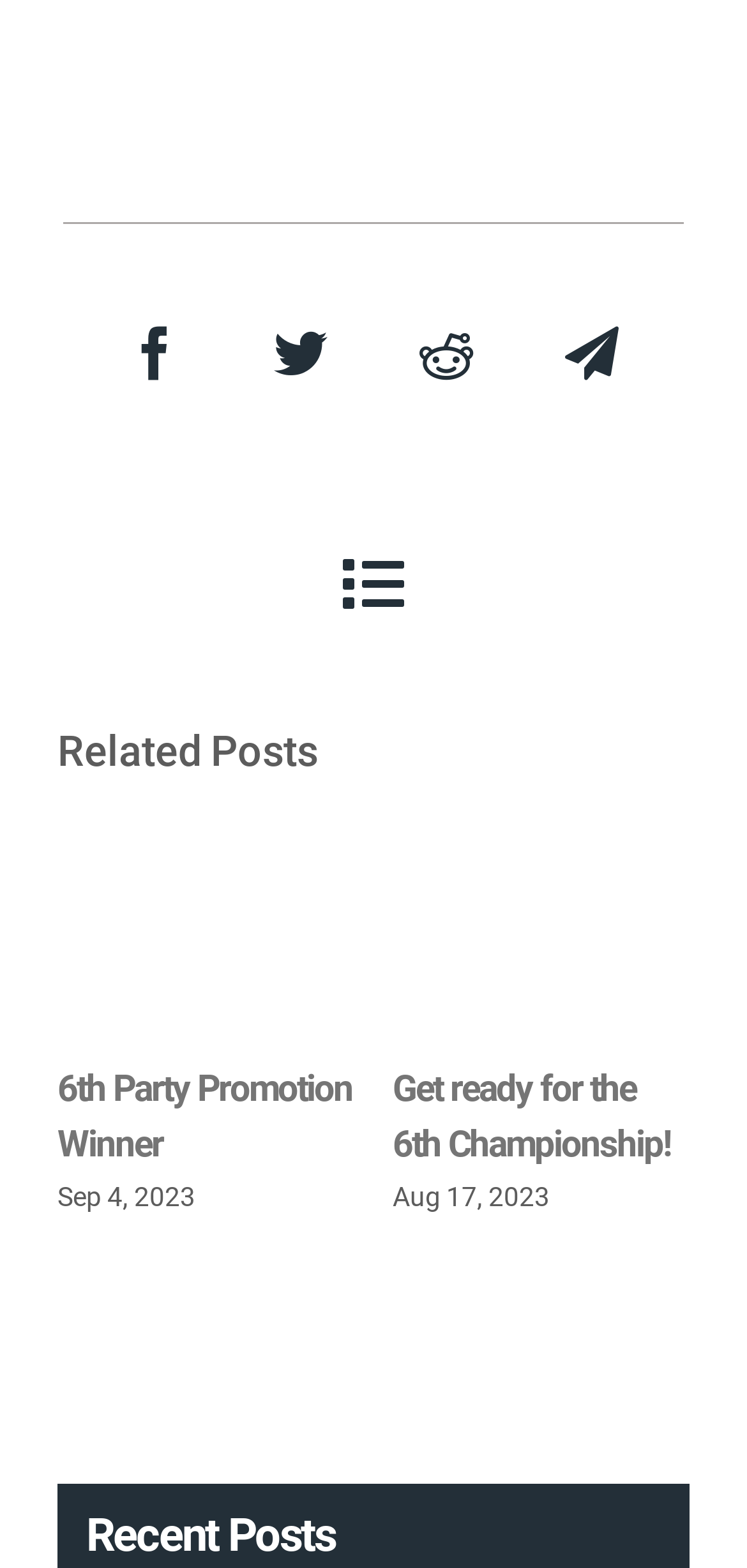Answer the following query with a single word or phrase:
What is the date of the first related post?

Nov 23, 2023